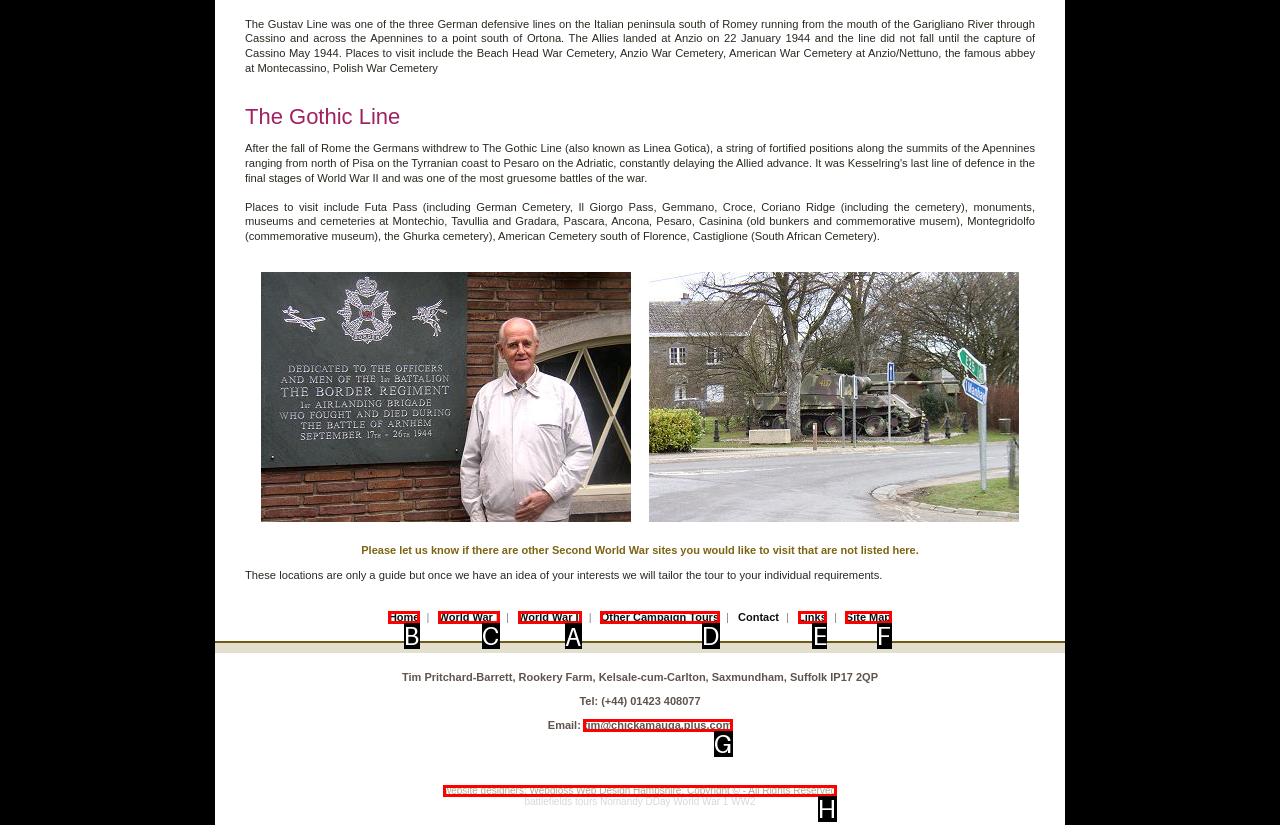Which option should be clicked to complete this task: Visit World War II page
Reply with the letter of the correct choice from the given choices.

A